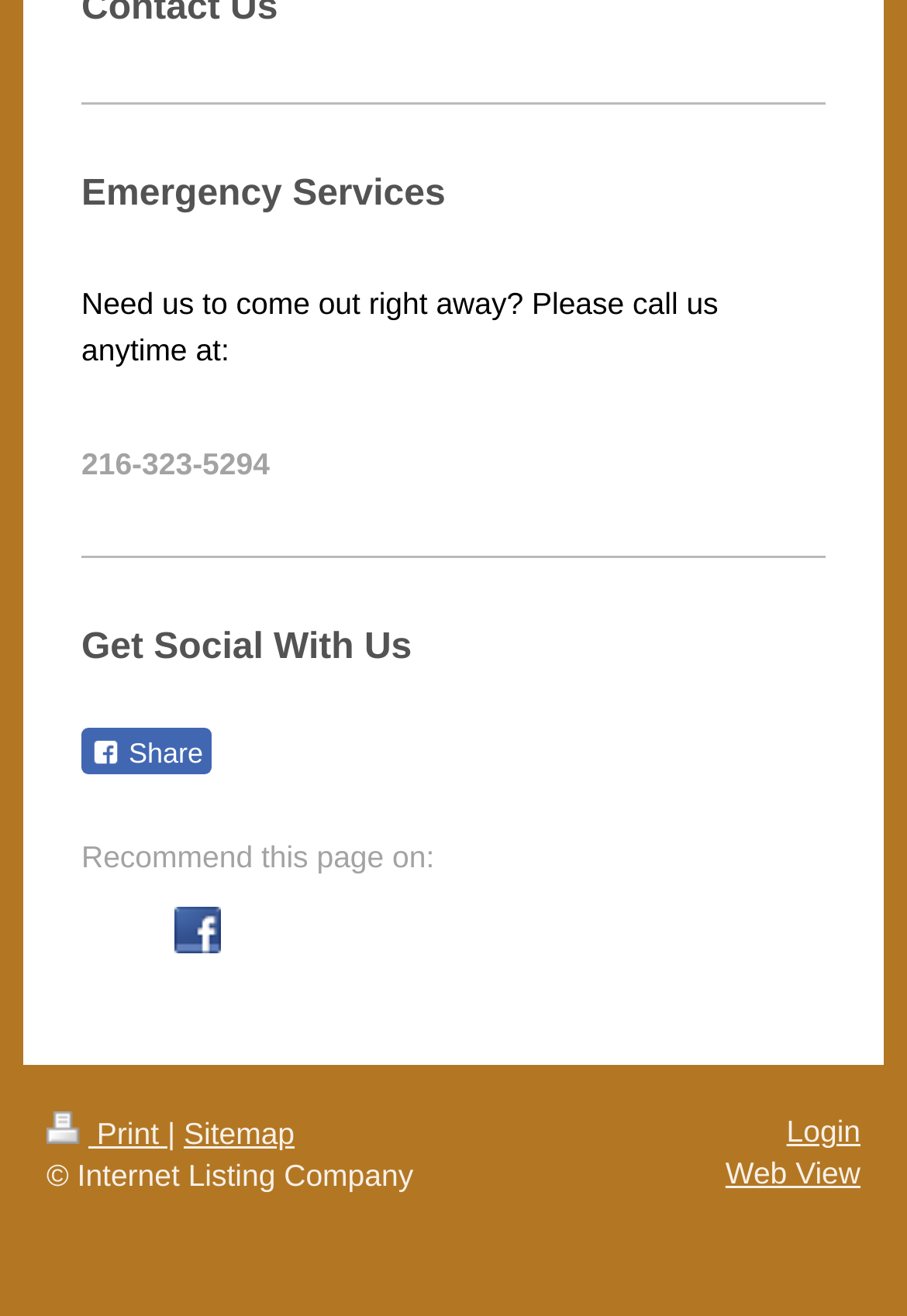How many links are there in the footer?
Please interpret the details in the image and answer the question thoroughly.

In the footer section, there are four links: 'Print', 'Sitemap', 'Login', and 'Web View'.